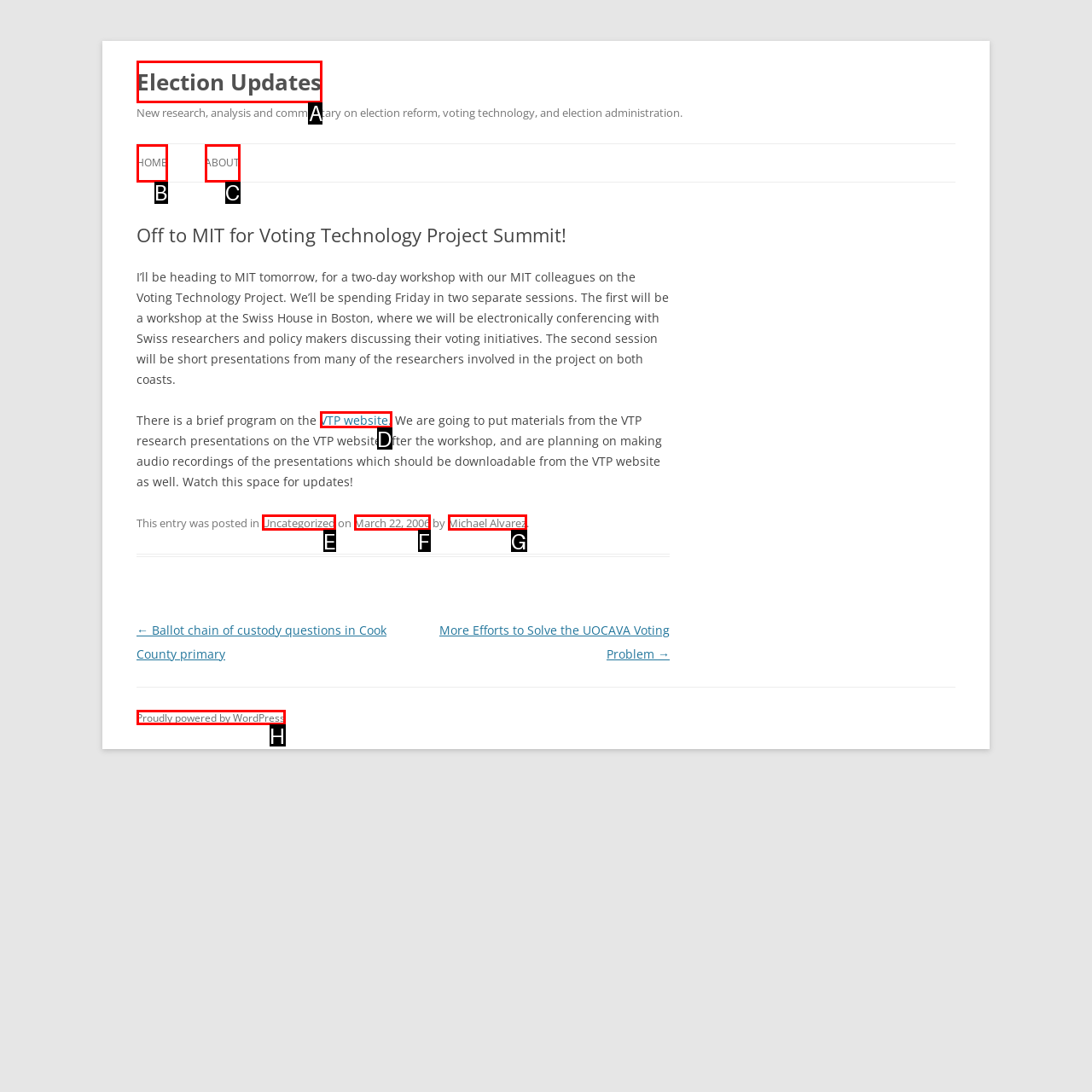Choose the HTML element that should be clicked to achieve this task: Click the 'Election Updates' link
Respond with the letter of the correct choice.

A